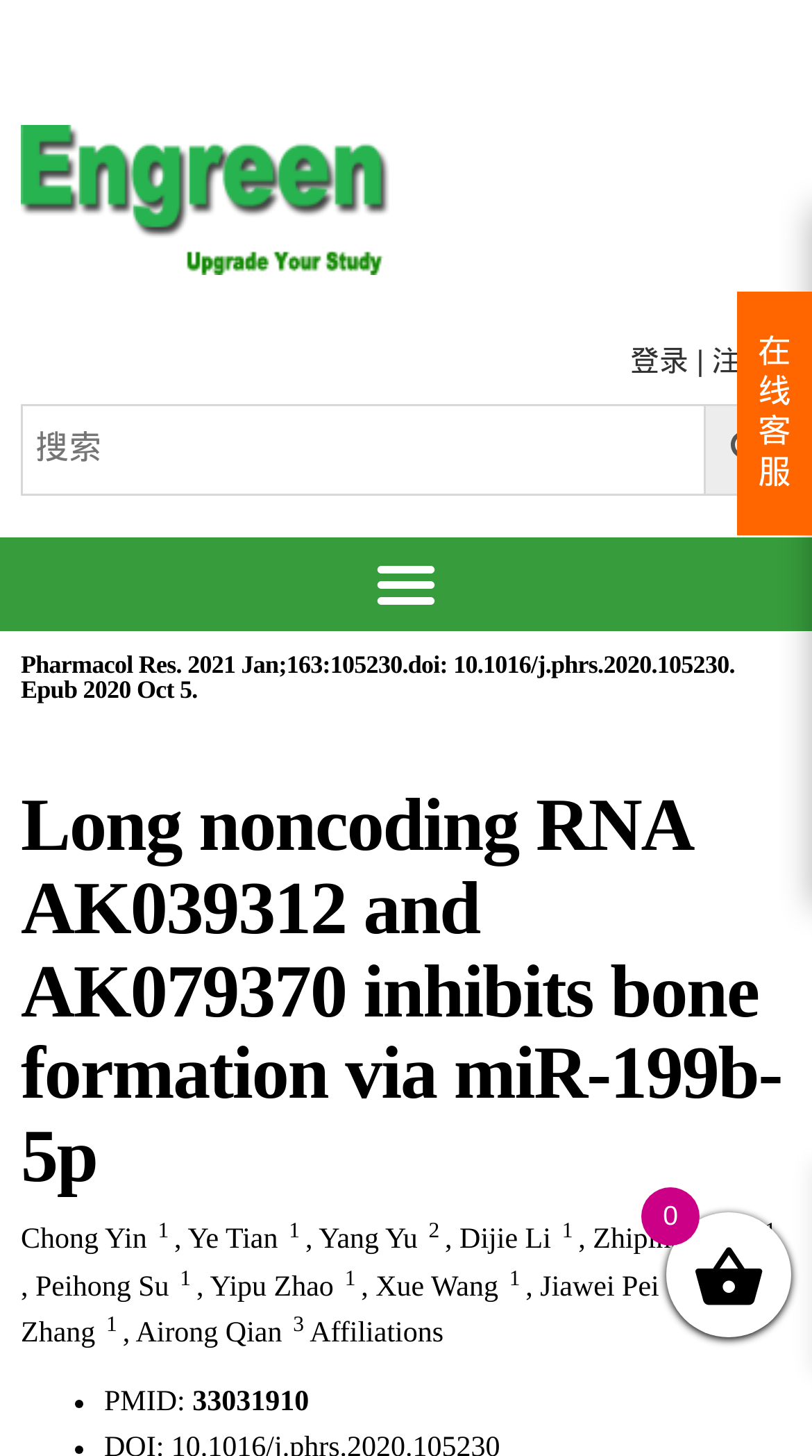Determine the bounding box coordinates of the area to click in order to meet this instruction: "view Chong Yin's profile".

[0.026, 0.842, 0.181, 0.863]